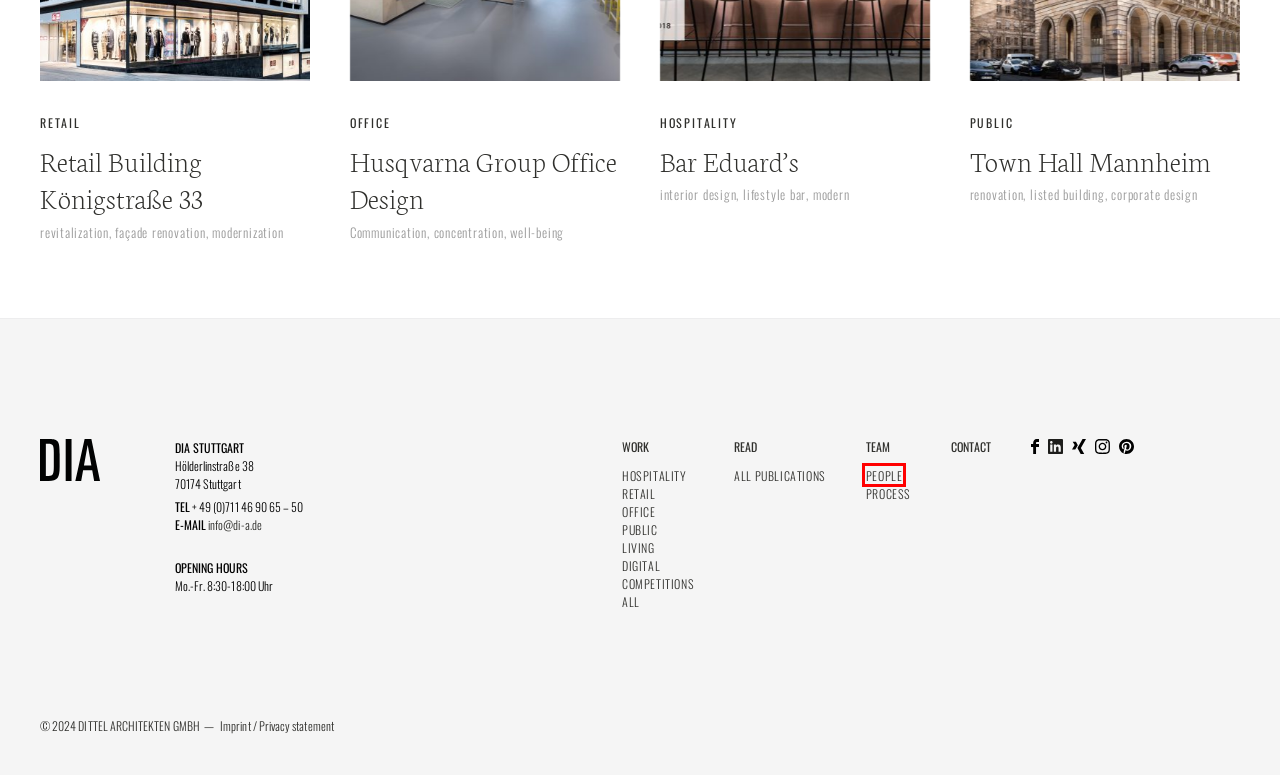You are given a screenshot of a webpage within which there is a red rectangle bounding box. Please choose the best webpage description that matches the new webpage after clicking the selected element in the bounding box. Here are the options:
A. Competitions - DIA – Dittel Architekten
B. People - DIA – Dittel Architekten
C. Bar Eduard's - DIA – Dittel Architekten
D. Living - DIA – Dittel Architekten
E. Privacy statement - DIA – Dittel Architekten
F. Retail - DIA – Dittel Architekten
G. Hospitality - DIA – Dittel Architekten
H. All publications - DIA – Dittel Architekten

B